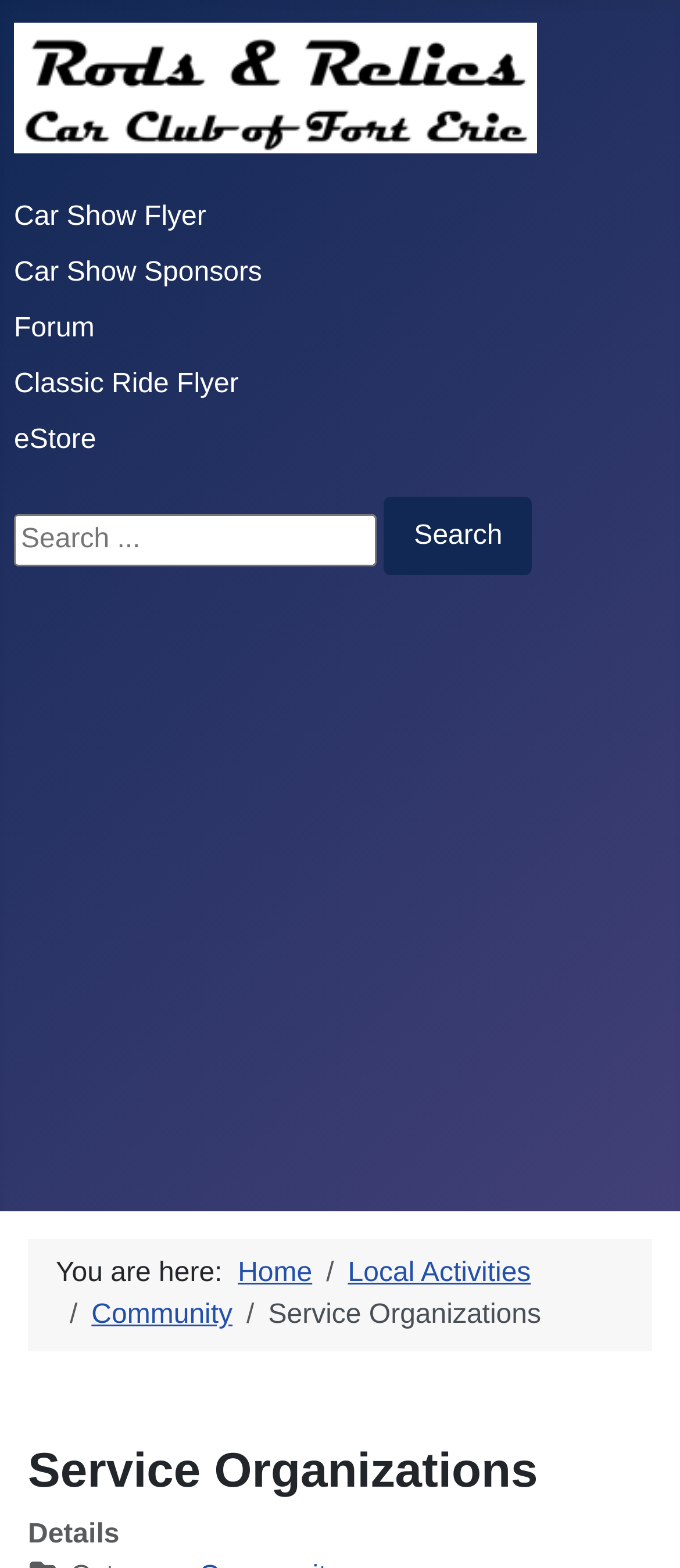Locate the UI element described by Shop by category and provide its bounding box coordinates. Use the format (top-left x, top-left y, bottom-right x, bottom-right y) with all values as floating point numbers between 0 and 1.

None